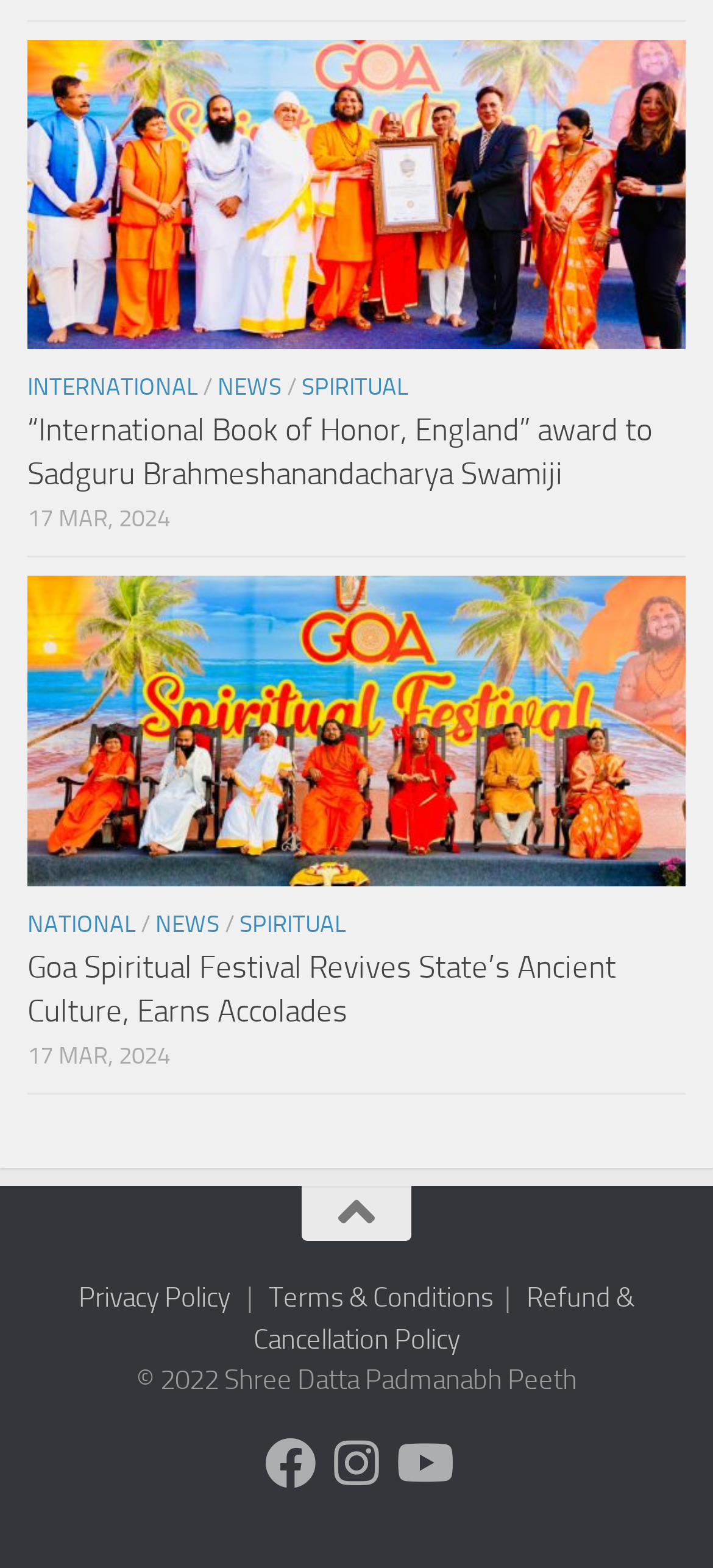Please identify the bounding box coordinates of the region to click in order to complete the given instruction: "Click on INTERNATIONAL". The coordinates should be four float numbers between 0 and 1, i.e., [left, top, right, bottom].

[0.038, 0.238, 0.277, 0.255]